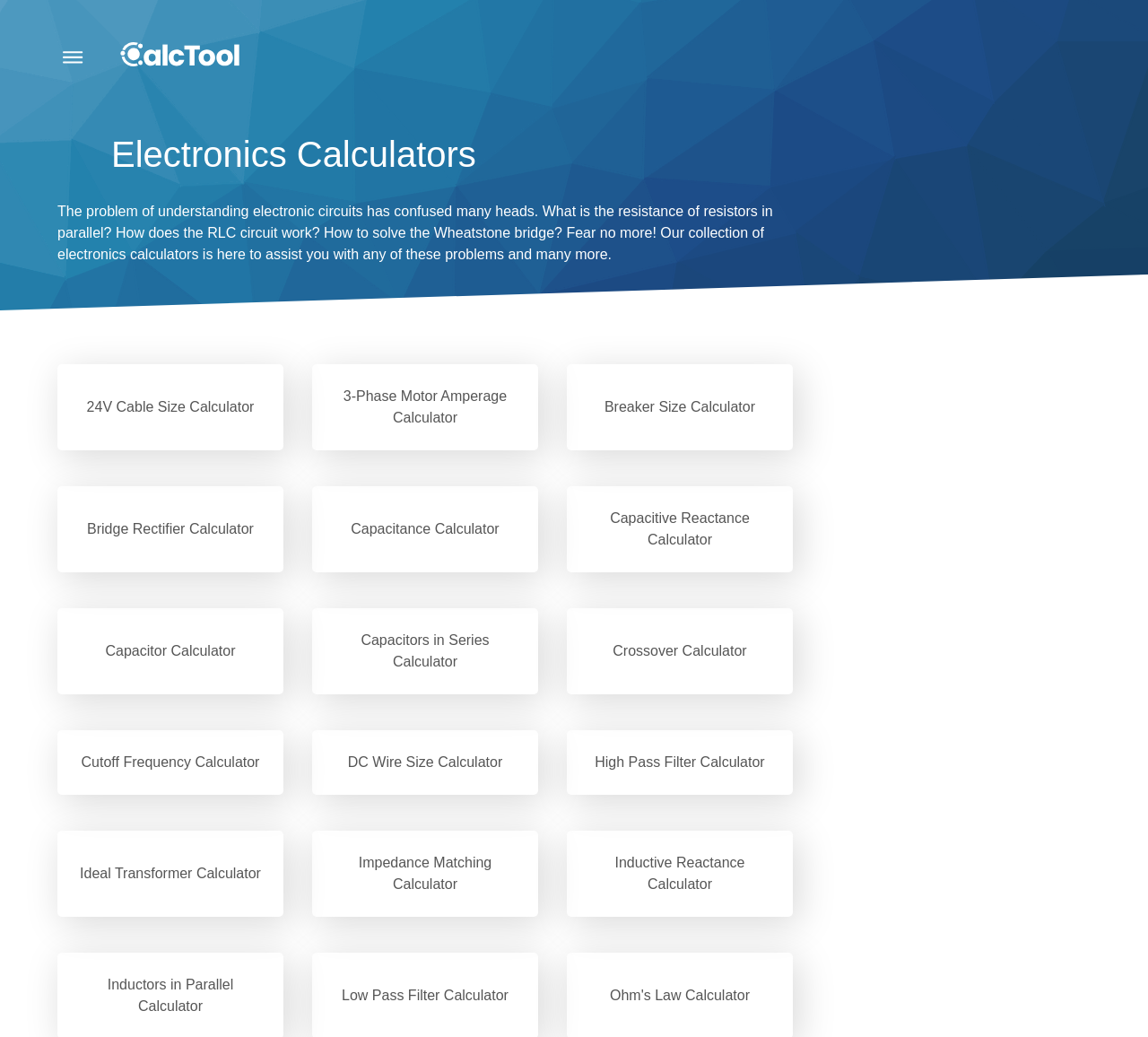For the element described, predict the bounding box coordinates as (top-left x, top-left y, bottom-right x, bottom-right y). All values should be between 0 and 1. Element description: title="menu burger"

[0.05, 0.042, 0.076, 0.076]